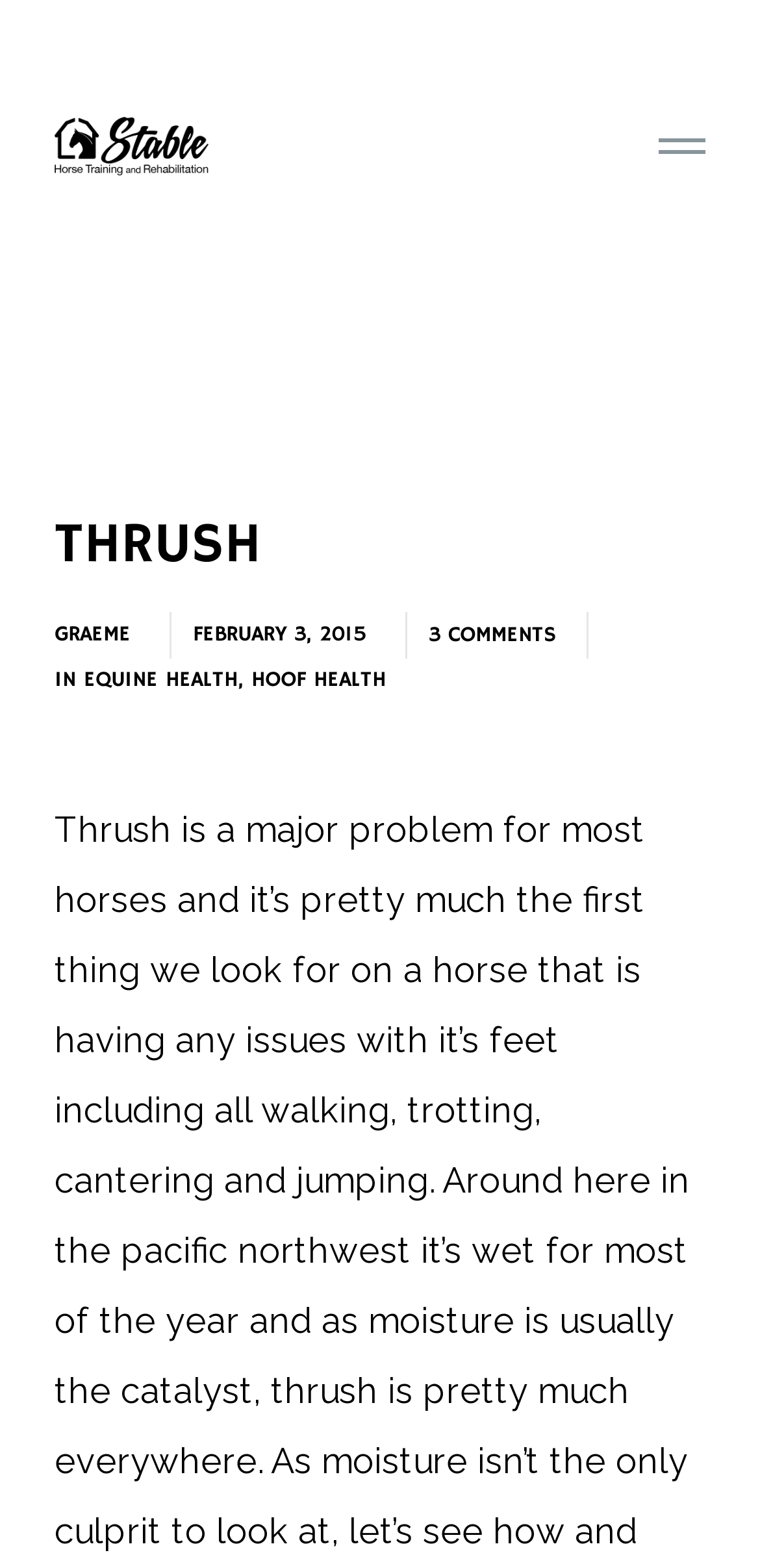Give the bounding box coordinates for the element described by: "title="American Alliance of Museums"".

None